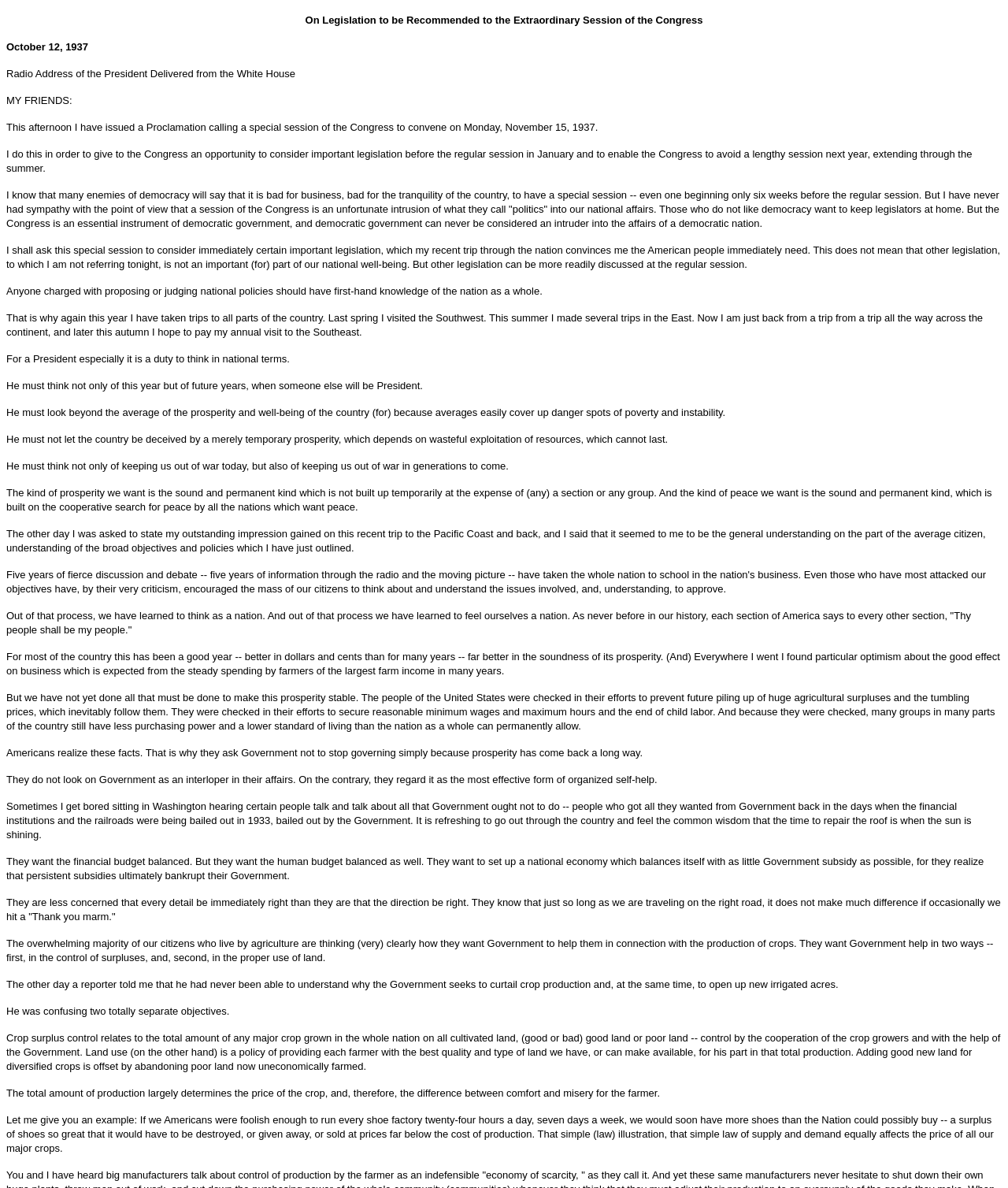Use a single word or phrase to answer this question: 
What is the goal of the government's agricultural policy?

To balance production and demand